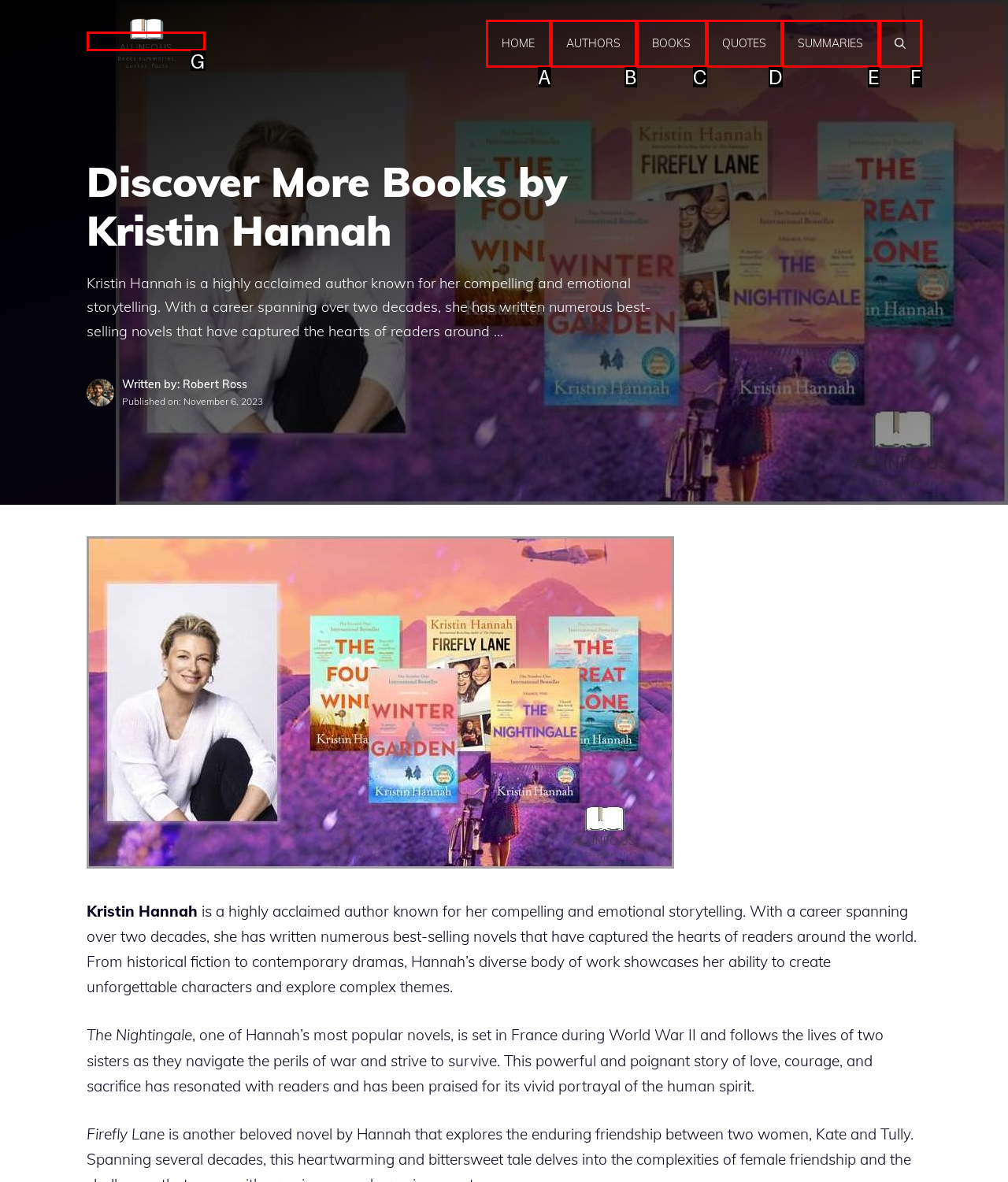Based on the description: Authors, select the HTML element that best fits. Reply with the letter of the correct choice from the options given.

B